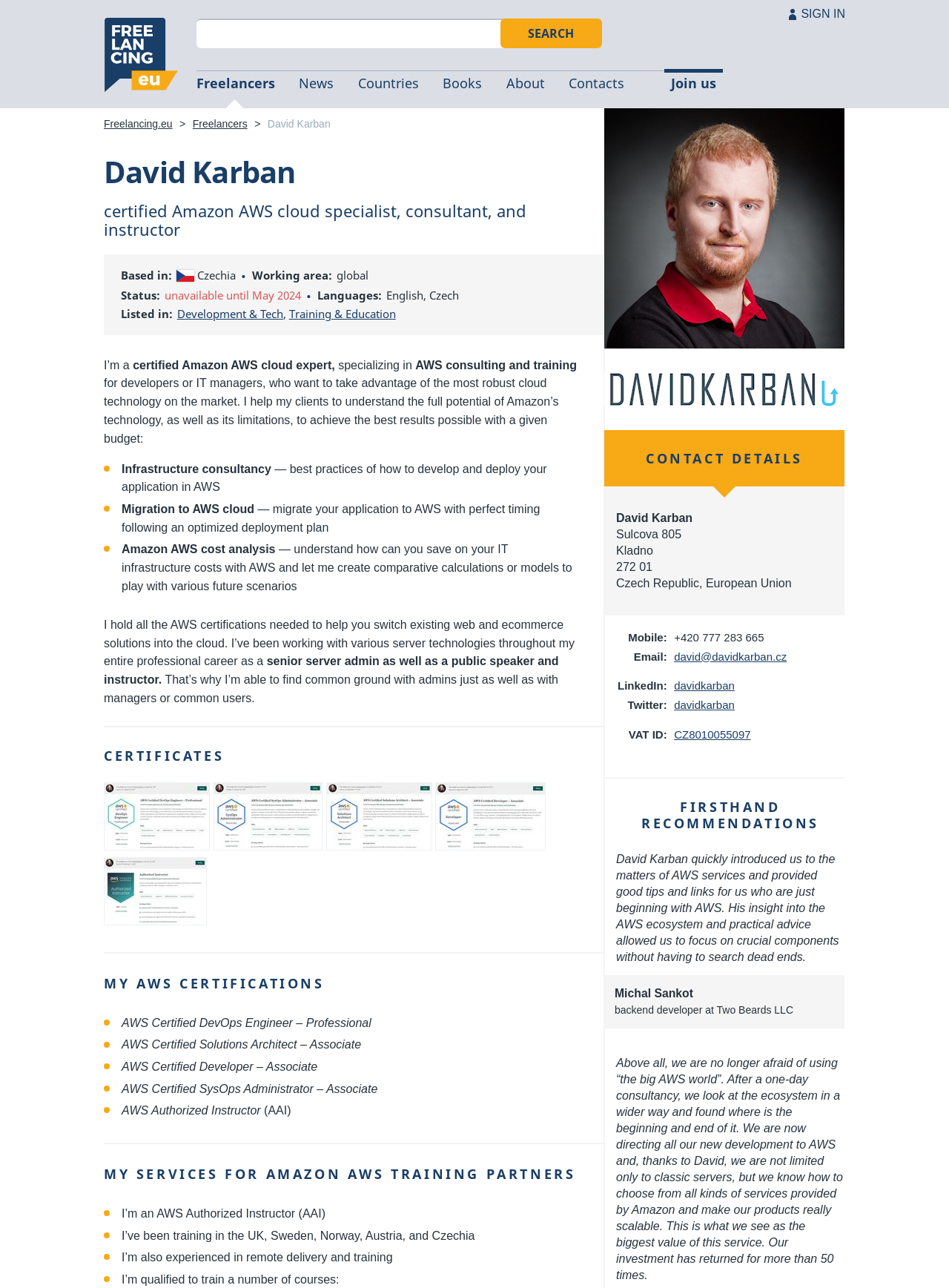What services does the specialist offer?
Answer the question with a single word or phrase by looking at the picture.

Infrastructure consultancy, Migration to AWS cloud, etc.